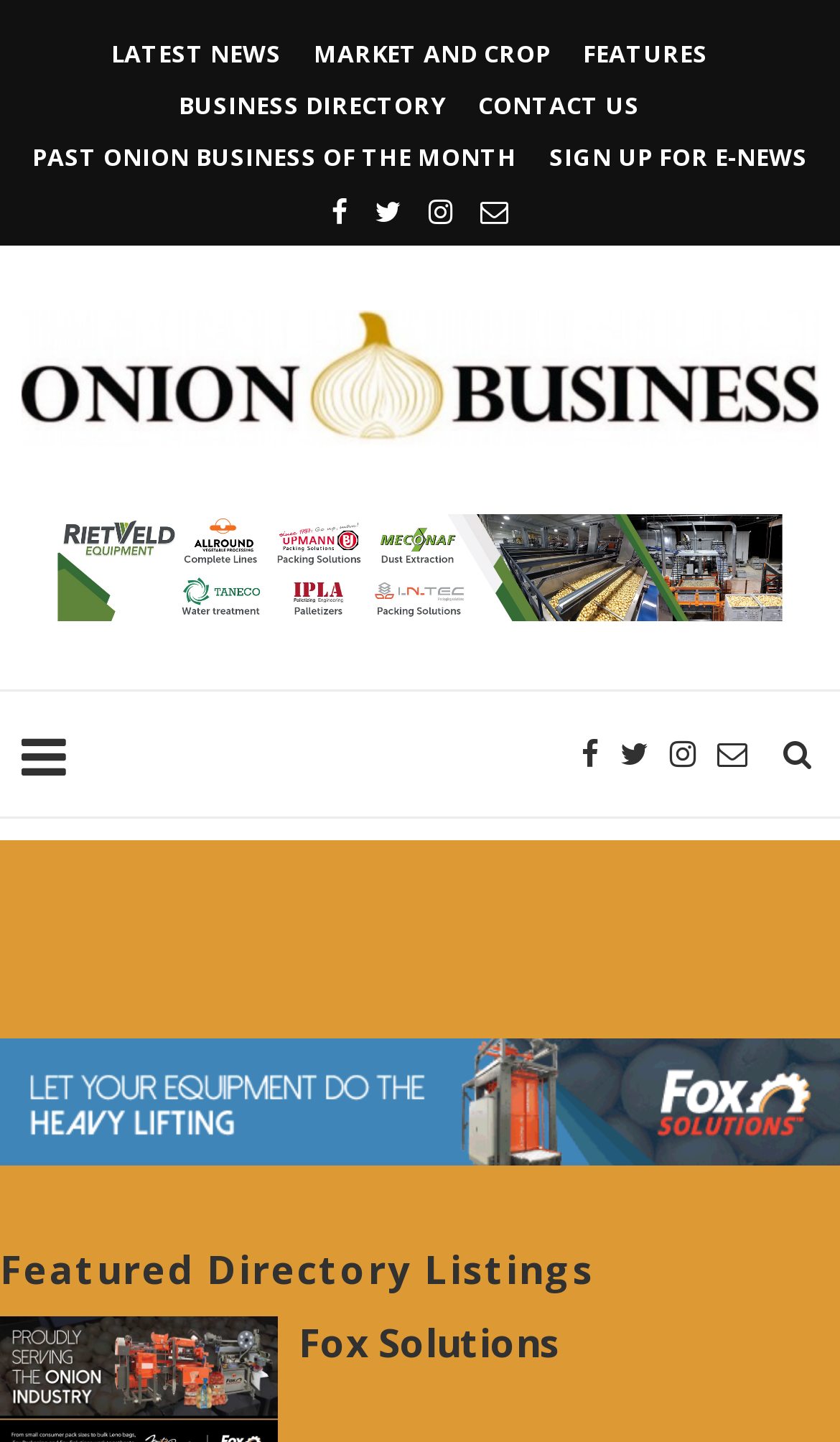Please identify the coordinates of the bounding box for the clickable region that will accomplish this instruction: "Click on ABC news".

None